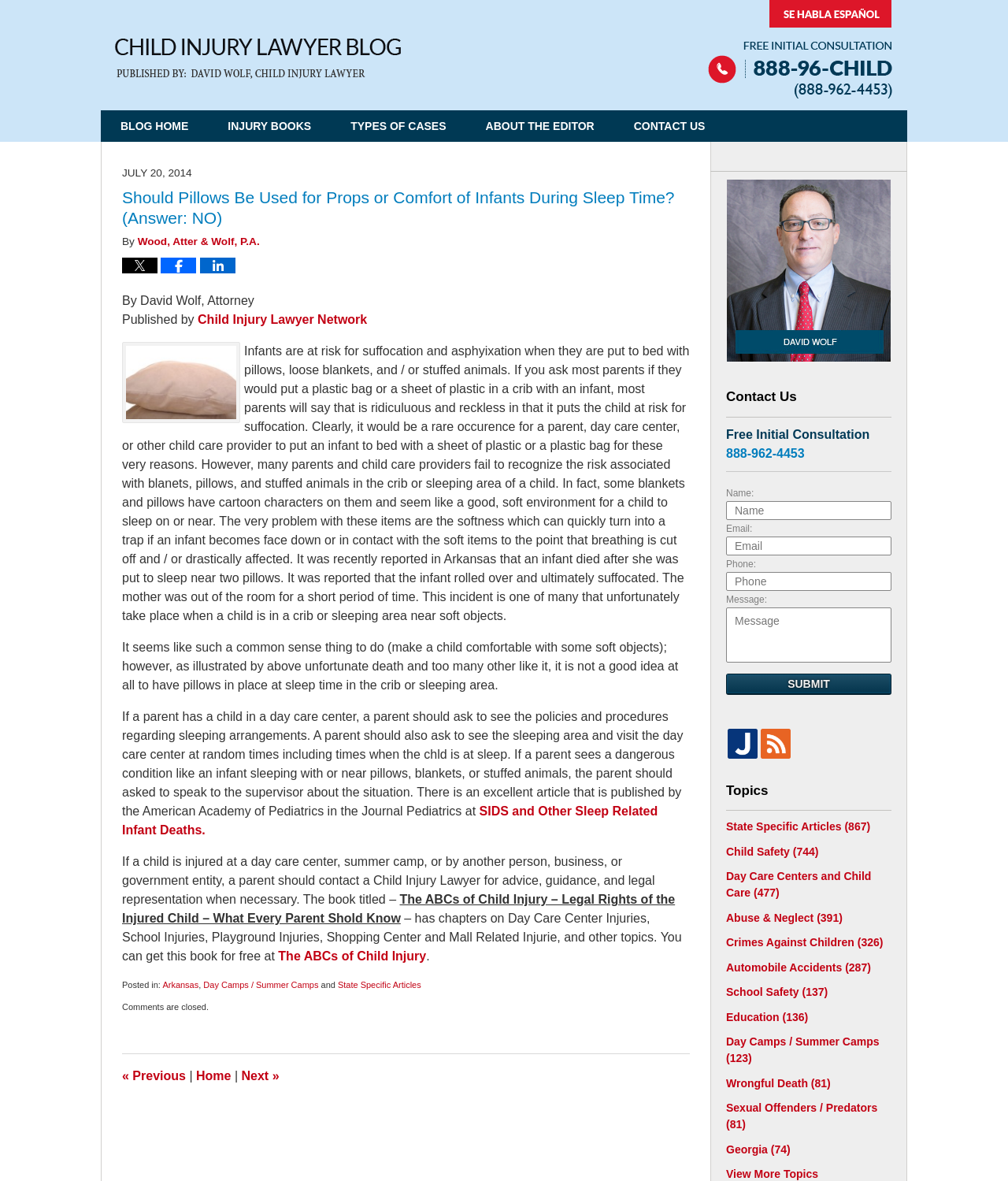Please give the bounding box coordinates of the area that should be clicked to fulfill the following instruction: "Click on 'BLOG HOME'". The coordinates should be in the format of four float numbers from 0 to 1, i.e., [left, top, right, bottom].

[0.1, 0.093, 0.207, 0.12]